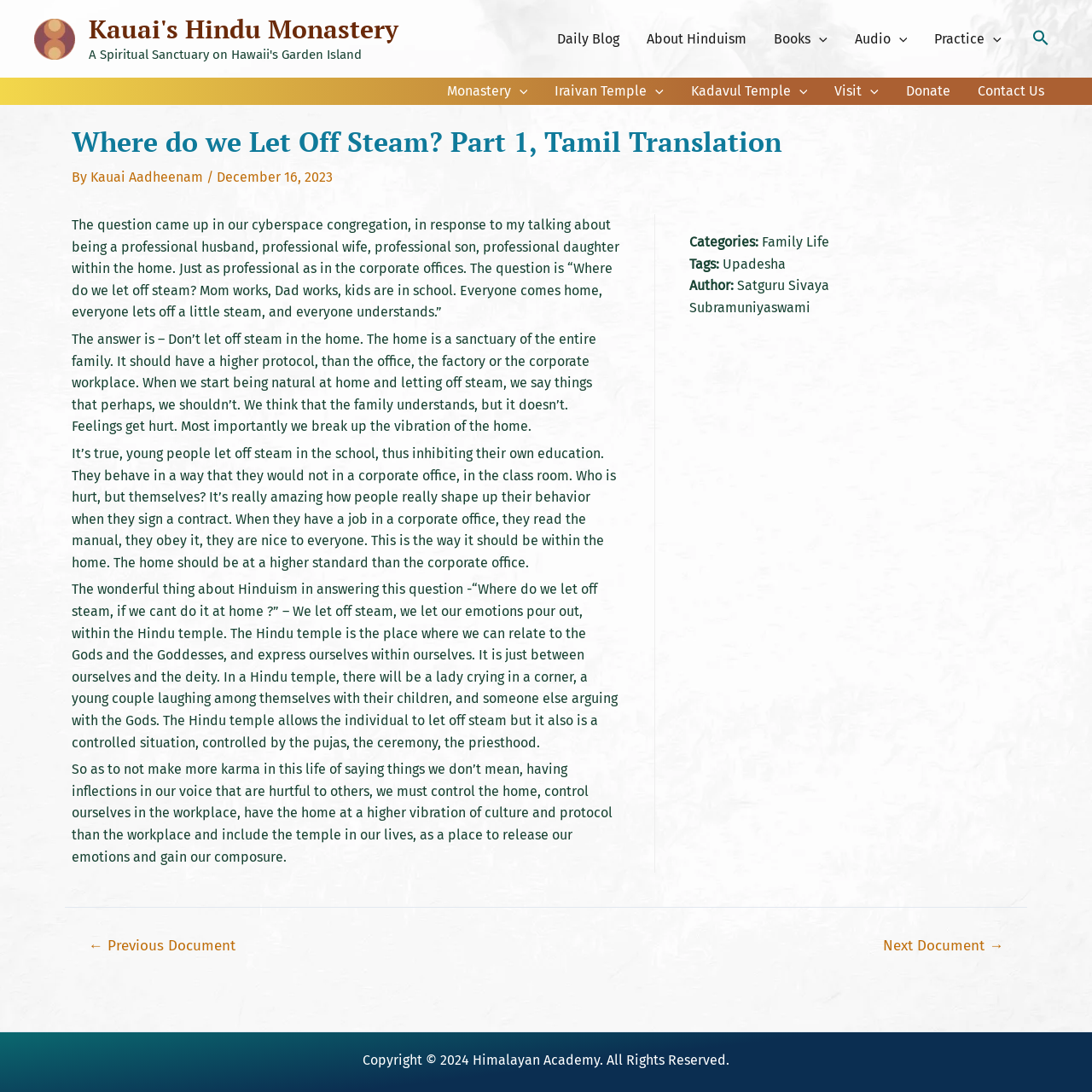Please identify the bounding box coordinates of the element that needs to be clicked to execute the following command: "Enter website". Provide the bounding box using four float numbers between 0 and 1, formatted as [left, top, right, bottom].

None